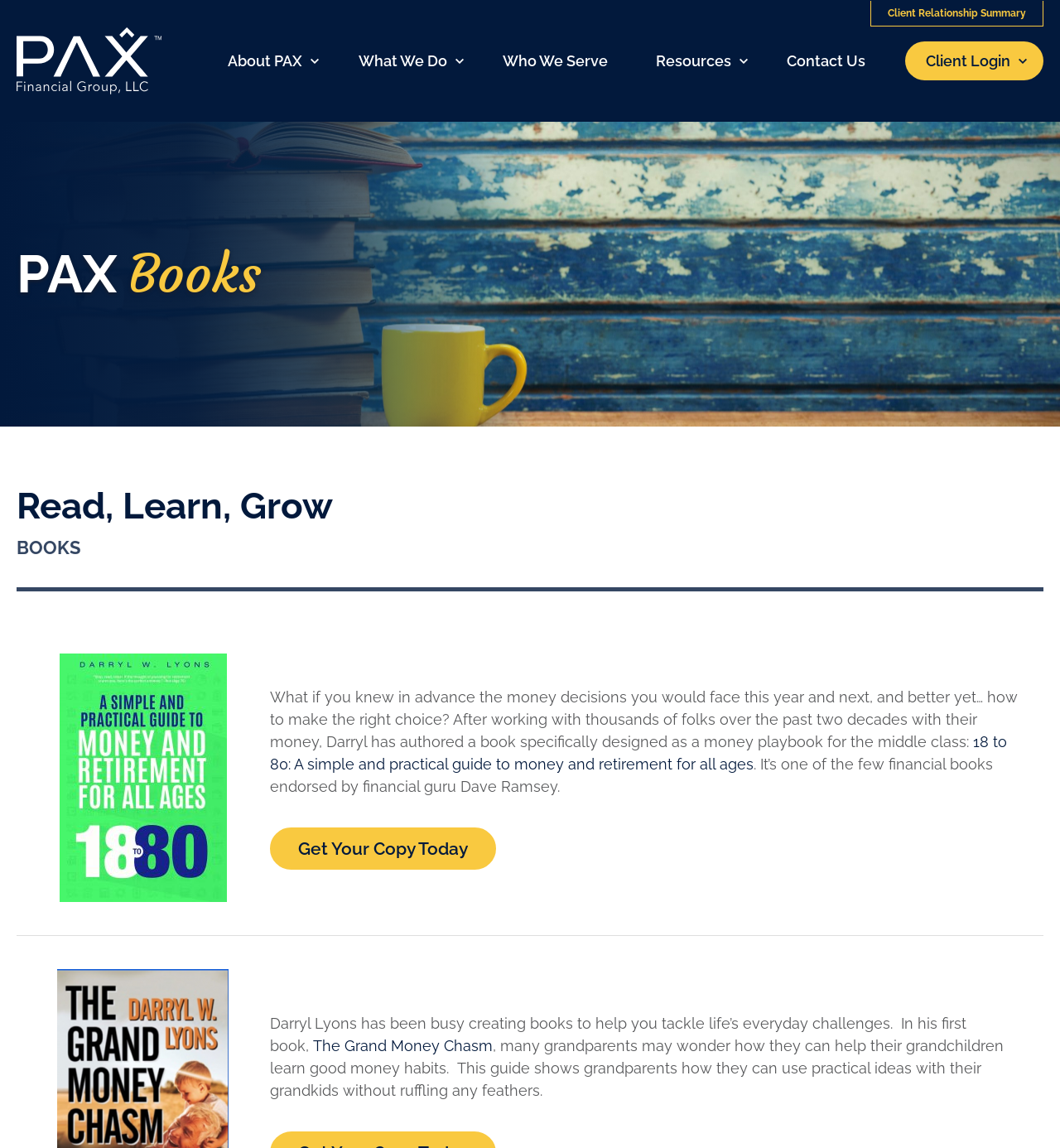Please find the bounding box coordinates of the section that needs to be clicked to achieve this instruction: "Click on the 'Get Your Copy Today' button".

[0.255, 0.721, 0.468, 0.758]